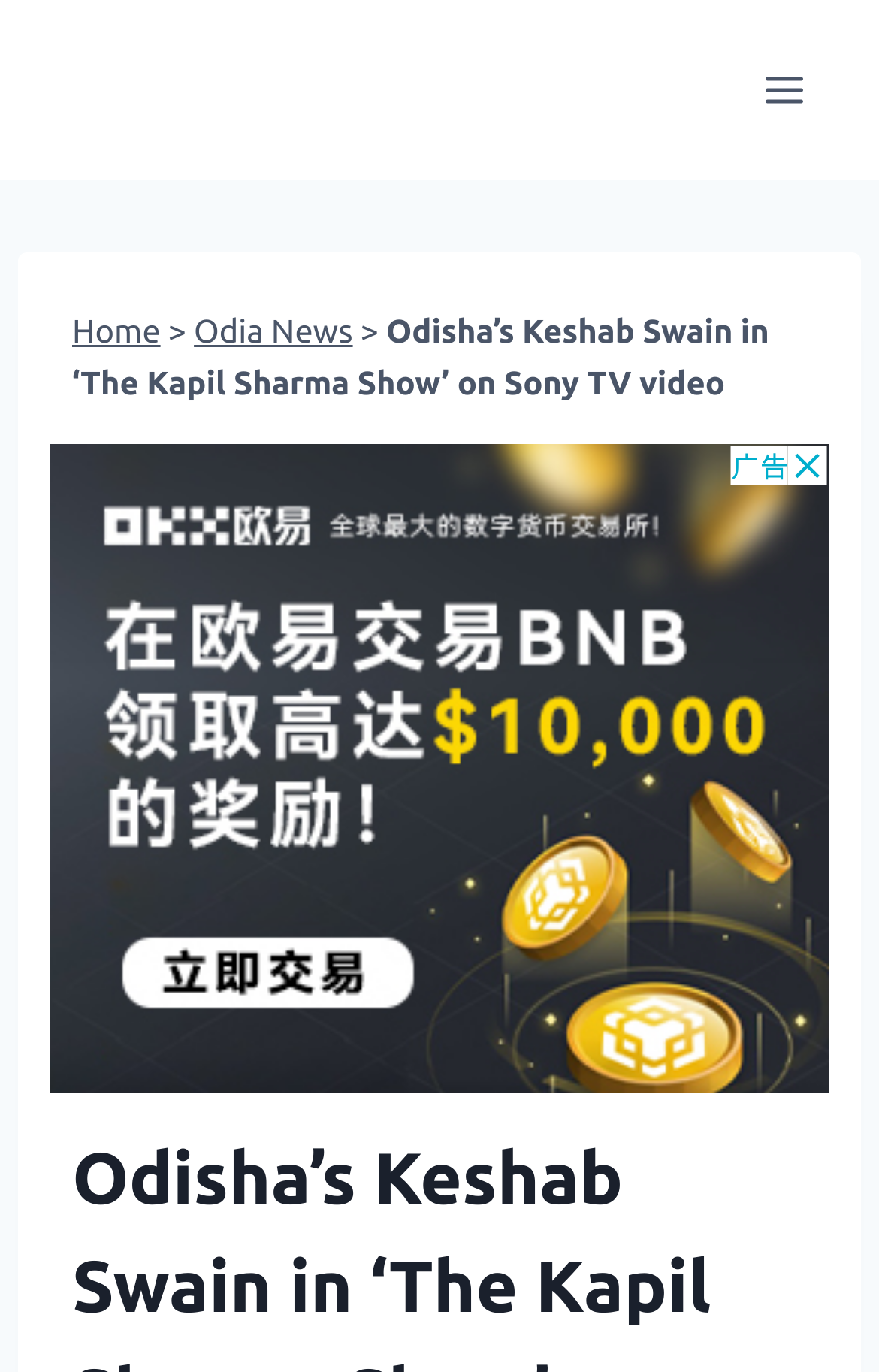Based on the element description alt="Incredible Orissa", identify the bounding box coordinates for the UI element. The coordinates should be in the format (top-left x, top-left y, bottom-right x, bottom-right y) and within the 0 to 1 range.

[0.062, 0.034, 0.703, 0.097]